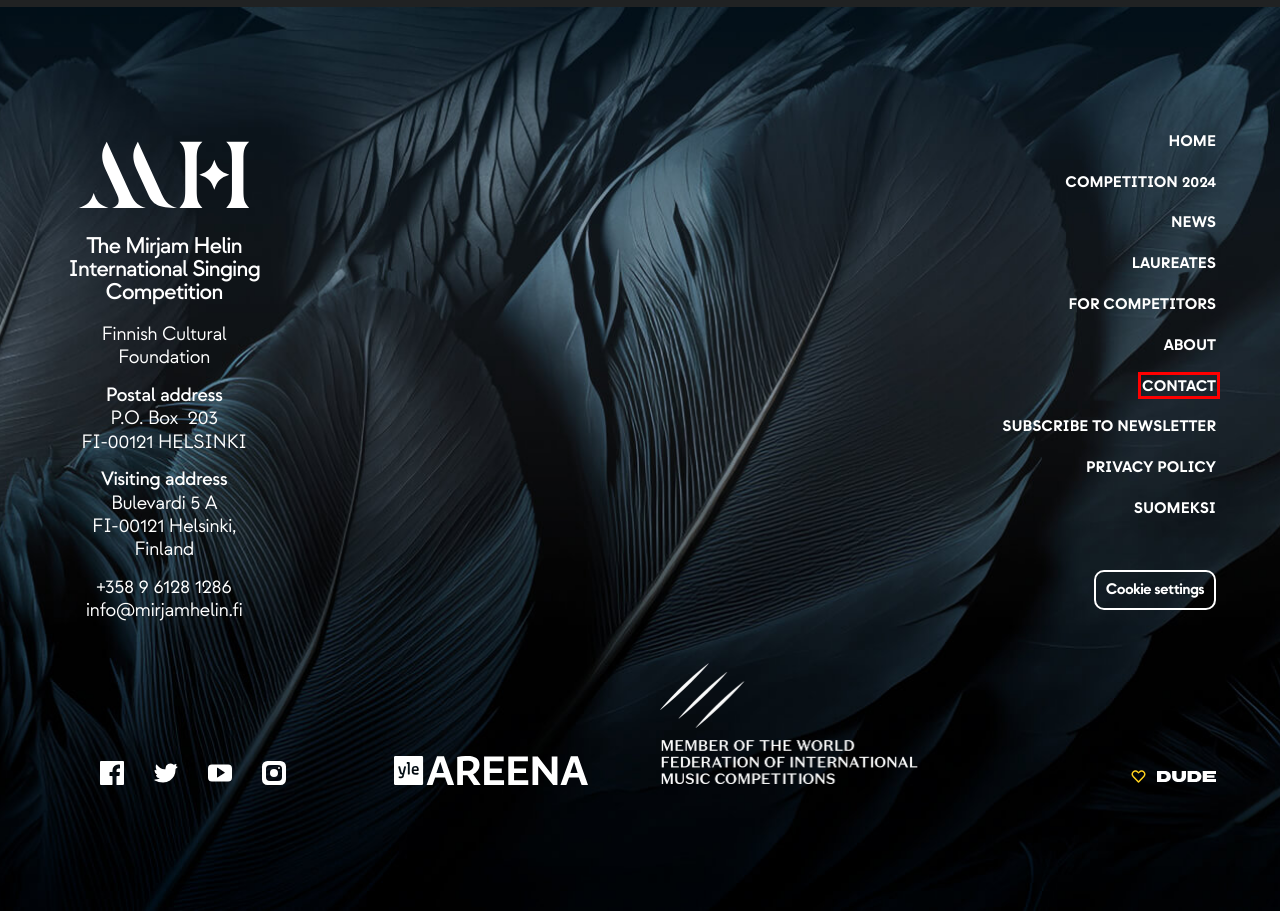Examine the screenshot of the webpage, which has a red bounding box around a UI element. Select the webpage description that best fits the new webpage after the element inside the red bounding box is clicked. Here are the choices:
A. FMCIM Home | World Federation of International Music Competitions
B. News - The Mirjam Helin Competition
C. Mirjam Helin -laulukilpailu
D. Contact - The Mirjam Helin Competition
E. About - The Mirjam Helin Competition
F. Competition 2024 - The Mirjam Helin Competition
G. Yle Areena – Enemmän kuin ehdit katsoa ja kuunnella | Yle Areena
H. Privacy Policy - The Mirjam Helin Competition

D